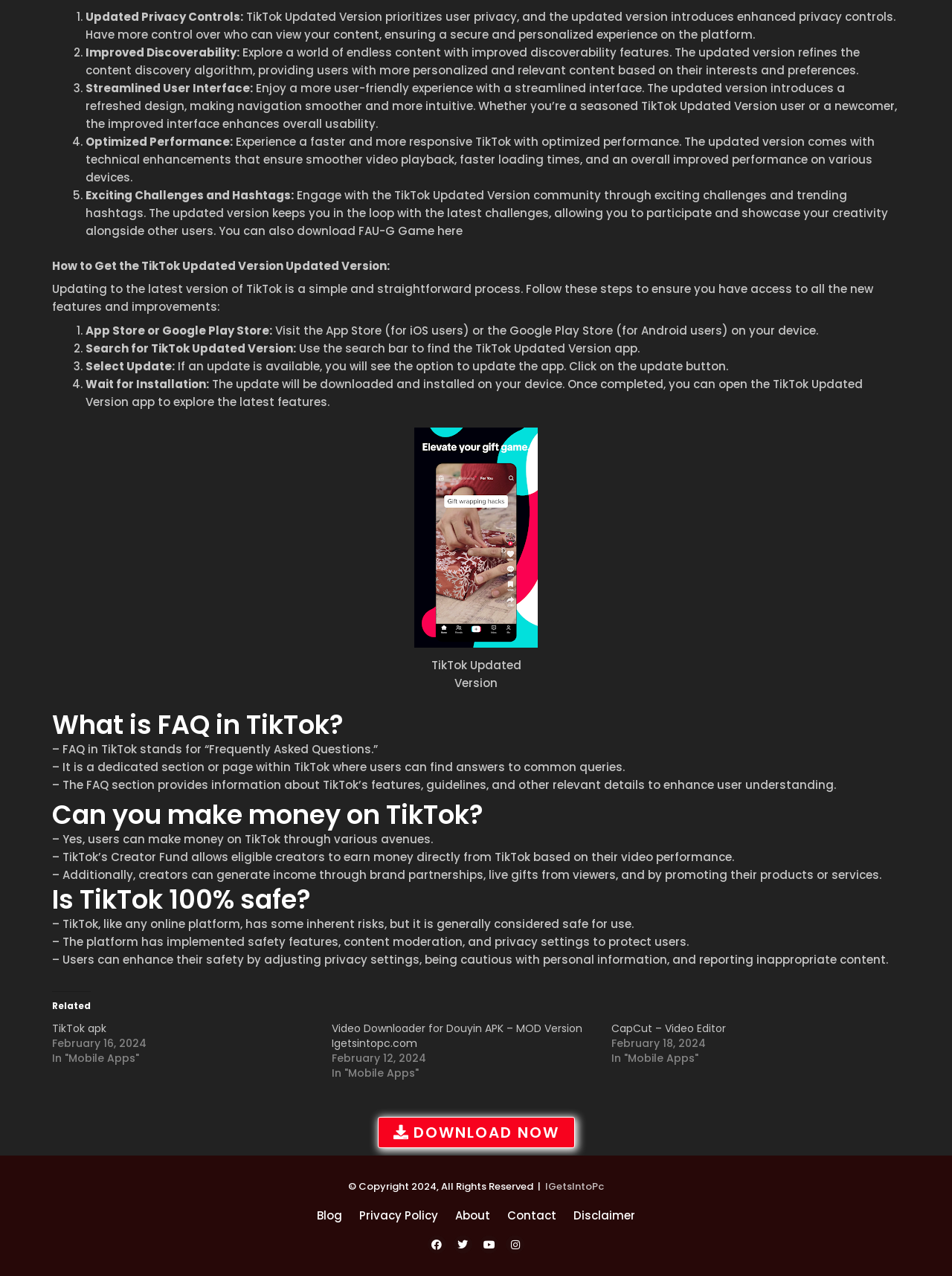Please provide a detailed answer to the question below based on the screenshot: 
Can users make money on TikTok?

The webpage states that users can make money on TikTok through various avenues, including the Creator Fund, brand partnerships, live gifts from viewers, and promoting their products or services.